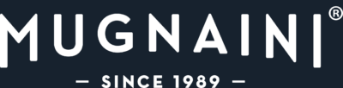What type of appliances does Mugnaini offer?
Kindly offer a detailed explanation using the data available in the image.

According to the caption, Mugnaini is recognized for offering a premium selection of Italian-designed pizza ovens suitable for both residential and commercial use, which means they provide high-quality pizza ovens for different purposes.